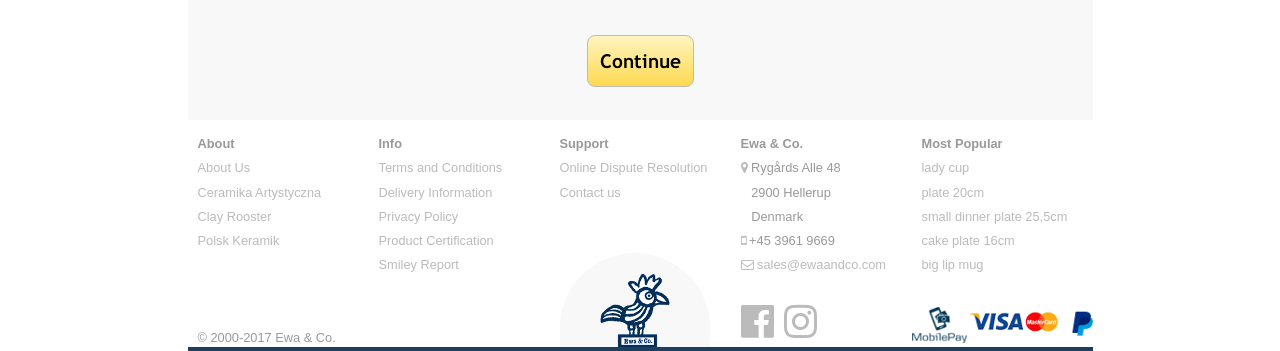What is the phone number of the company?
Look at the screenshot and respond with one word or a short phrase.

+45 3961 9669